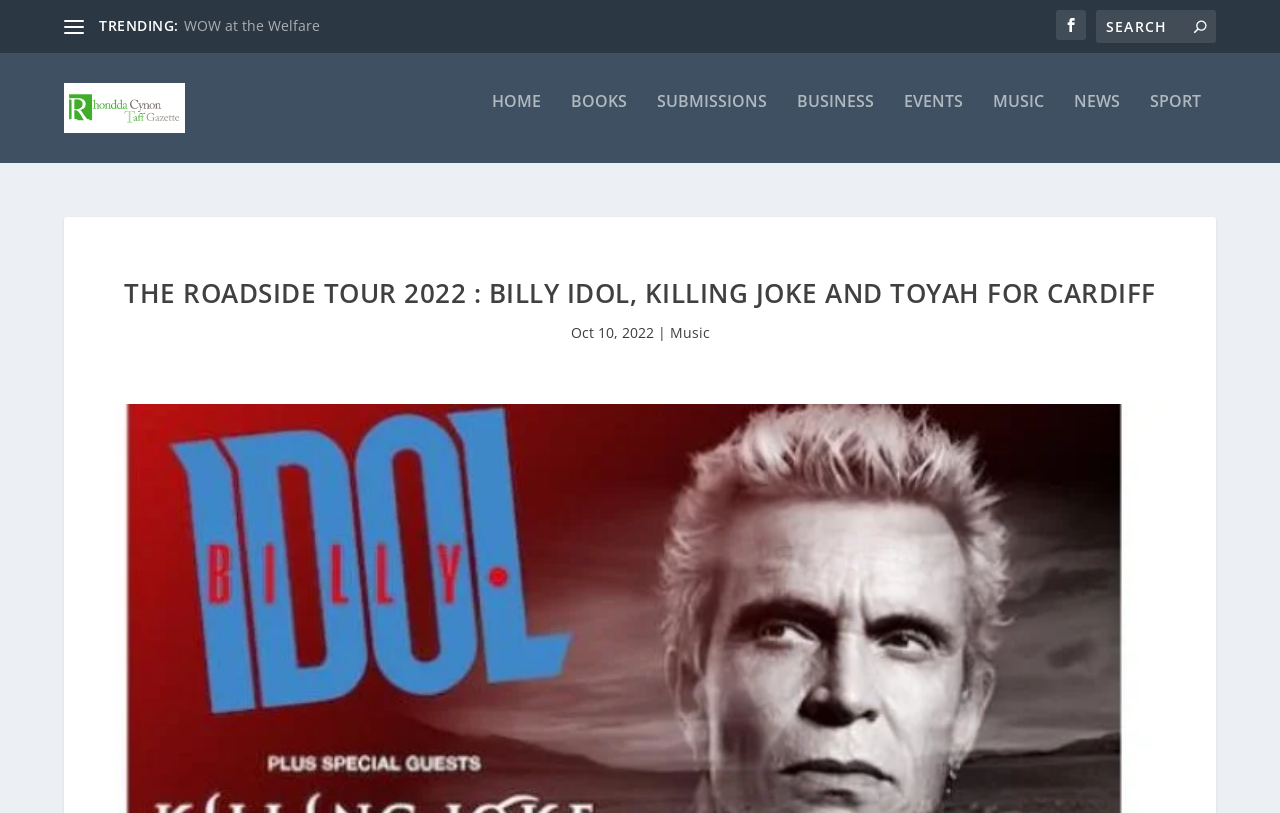Answer in one word or a short phrase: 
What is the date mentioned in the article?

Oct 10, 2022